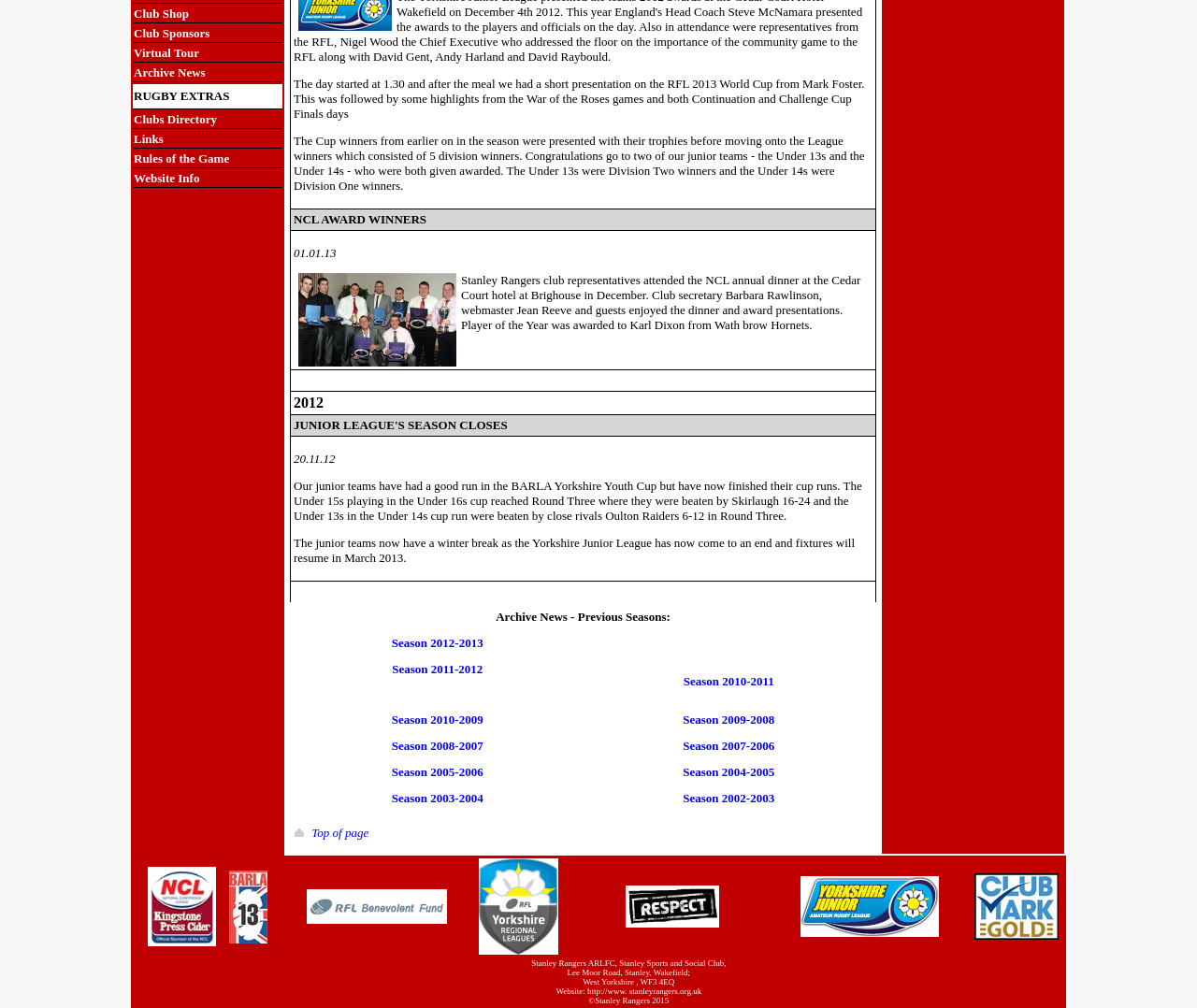Provide the bounding box coordinates for the UI element that is described as: "Club Sponsors".

[0.112, 0.026, 0.175, 0.04]